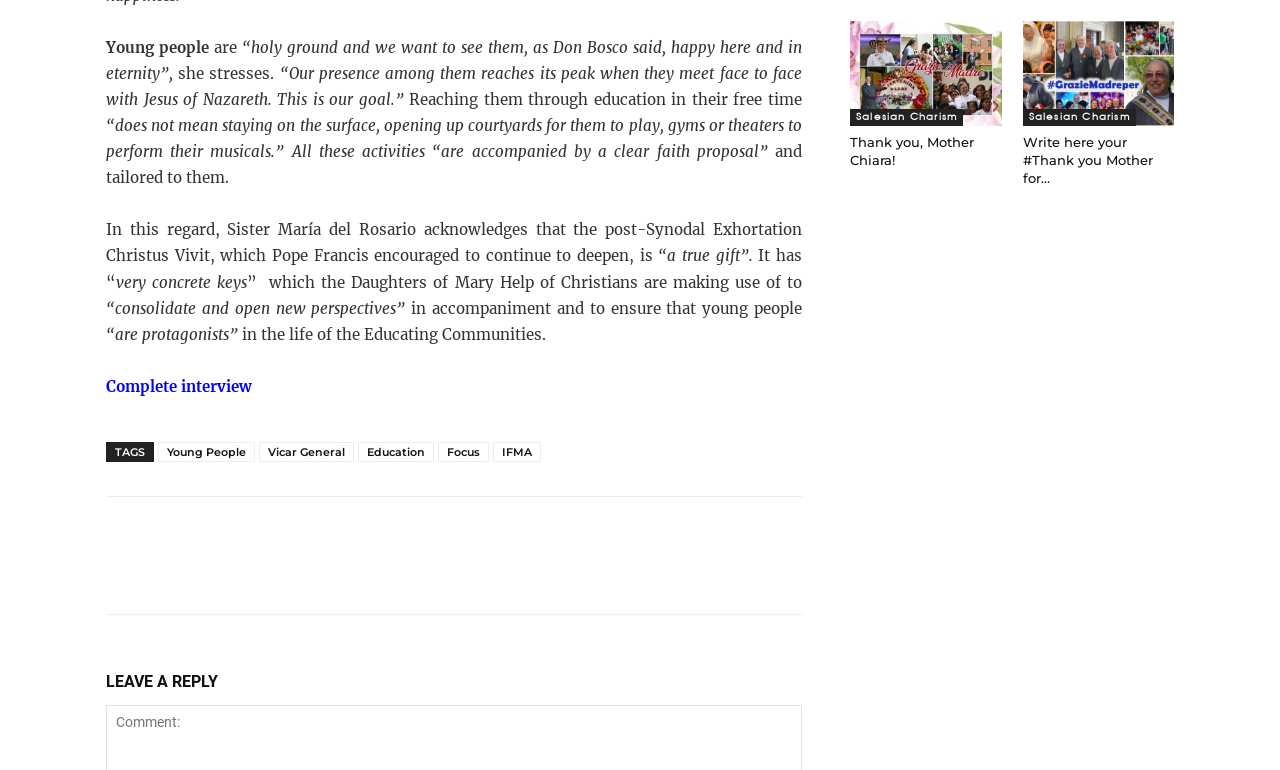Determine the bounding box coordinates for the clickable element required to fulfill the instruction: "Click on 'Write here your #Thank you Mother for…'". Provide the coordinates as four float numbers between 0 and 1, i.e., [left, top, right, bottom].

[0.799, 0.028, 0.917, 0.163]